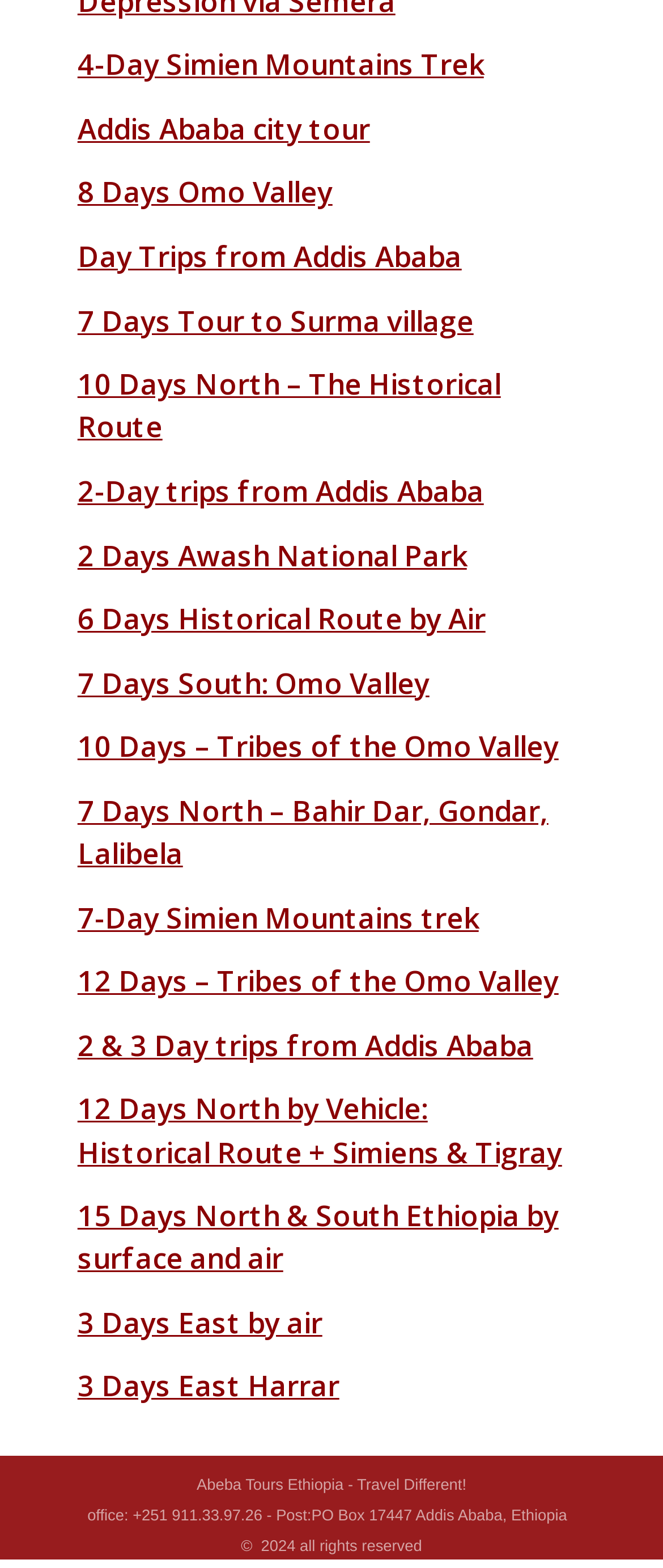Kindly provide the bounding box coordinates of the section you need to click on to fulfill the given instruction: "View 4-Day Simien Mountains Trek".

[0.117, 0.027, 0.73, 0.054]